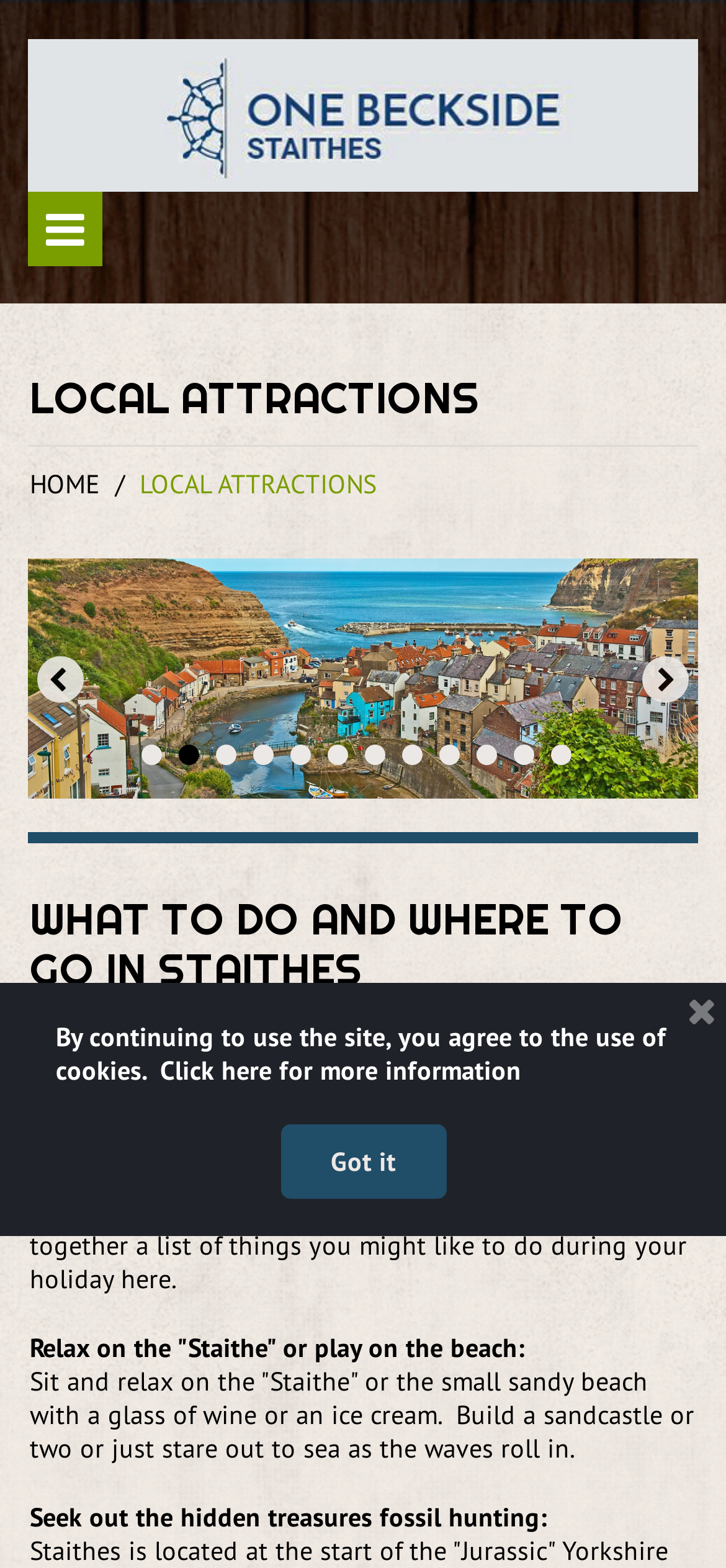Please find the bounding box coordinates of the element that must be clicked to perform the given instruction: "View the previous page". The coordinates should be four float numbers from 0 to 1, i.e., [left, top, right, bottom].

[0.051, 0.418, 0.115, 0.448]